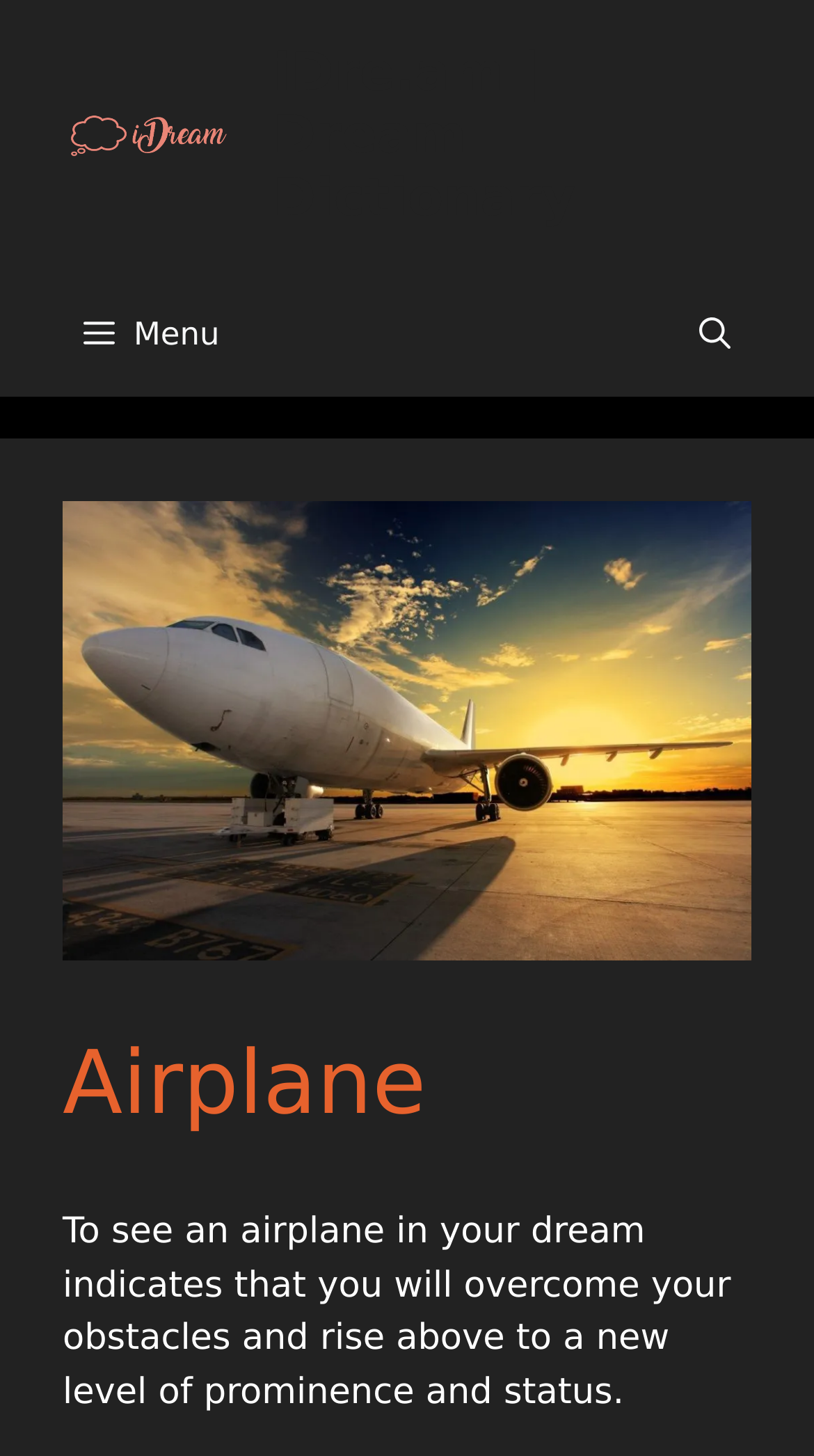What is the theme of the dream dictionary?
Refer to the image and respond with a one-word or short-phrase answer.

Dream meanings